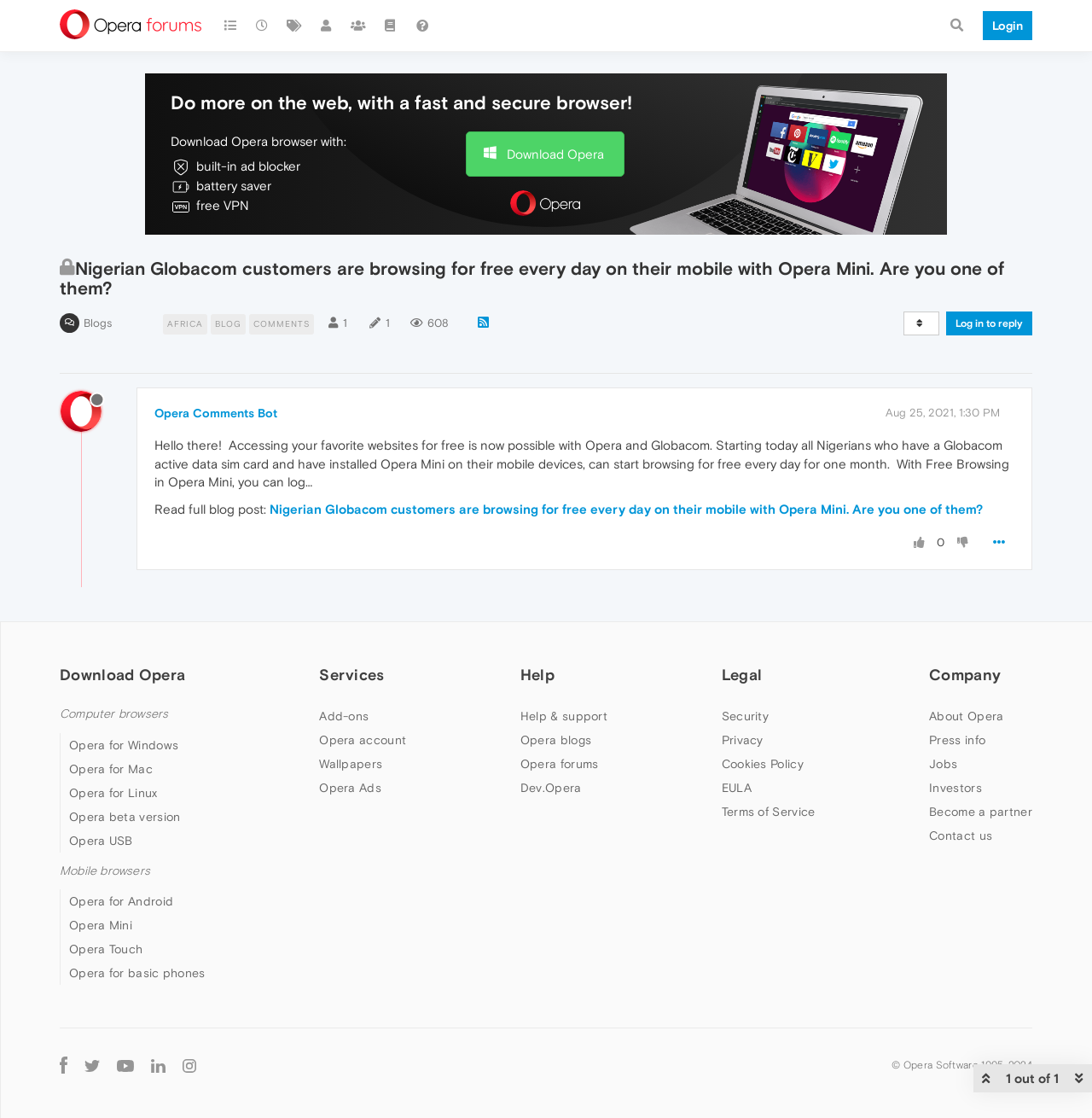What is the status of the 'Opera Comments Bot'?
Please interpret the details in the image and answer the question thoroughly.

The webpage shows a link 'Opera Comments Bot' with a generic element 'Offline' next to it, indicating that the bot is currently offline.